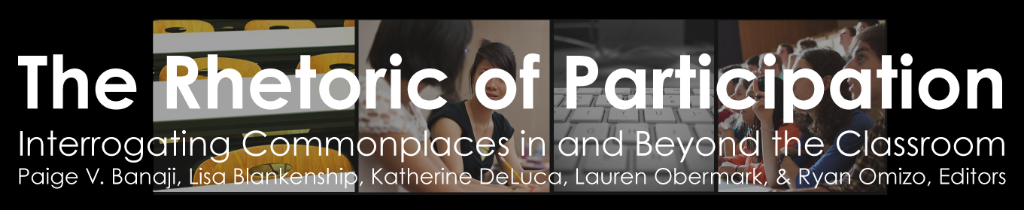How many editors are involved in the publication?
Based on the screenshot, give a detailed explanation to answer the question.

The names of the editors are listed in the caption, which includes Paige V. Banaji, Lisa Blankenship, Katherine DeLuca, Lauren Obermark, and Ryan Omizo, indicating that there are five editors involved in the publication.